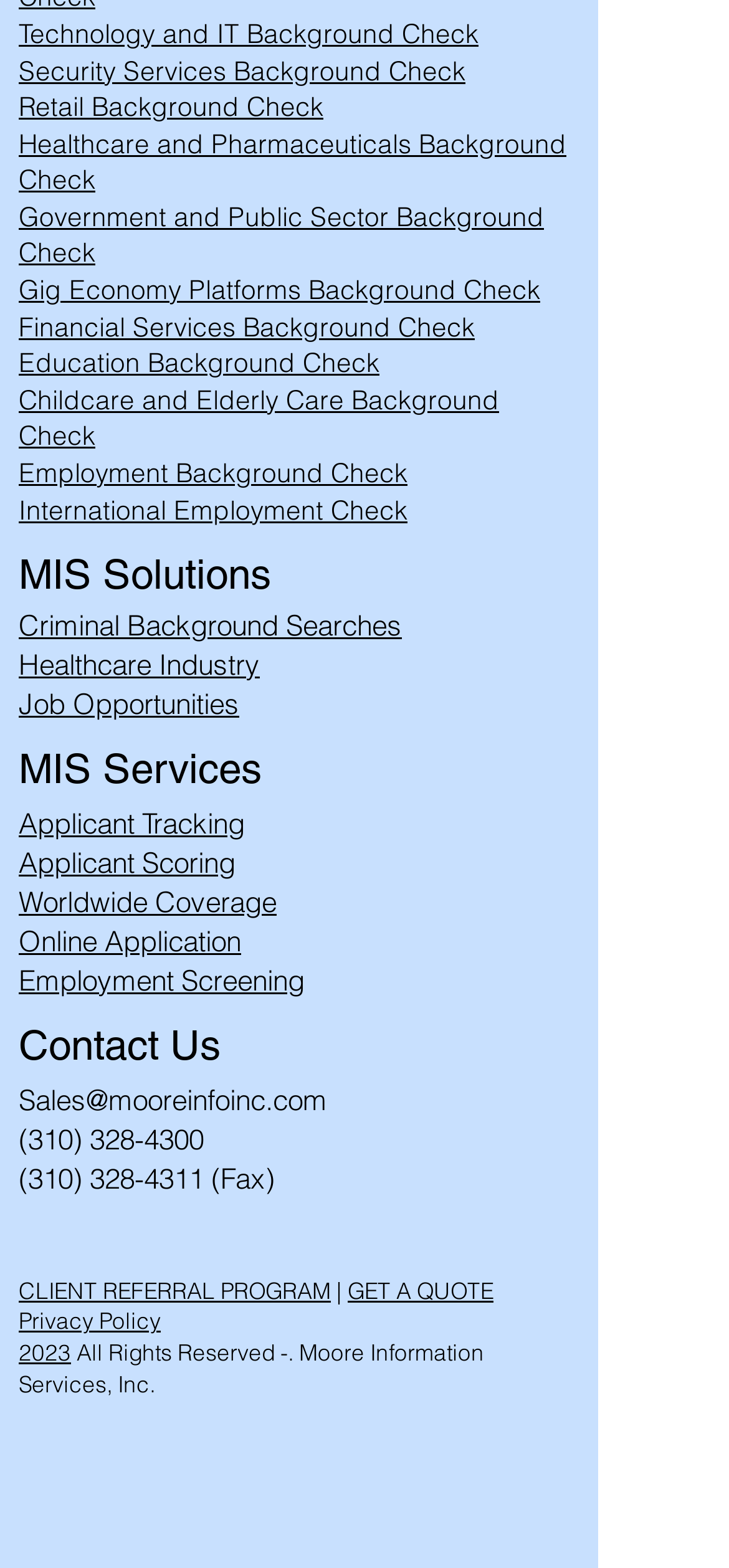Please examine the image and provide a detailed answer to the question: What is the purpose of the 'CLIENT REFERRAL PROGRAM' link?

The 'CLIENT REFERRAL PROGRAM' link is likely used to refer clients to the company's services, as it is a common practice for companies to have referral programs to incentivize clients to refer others.